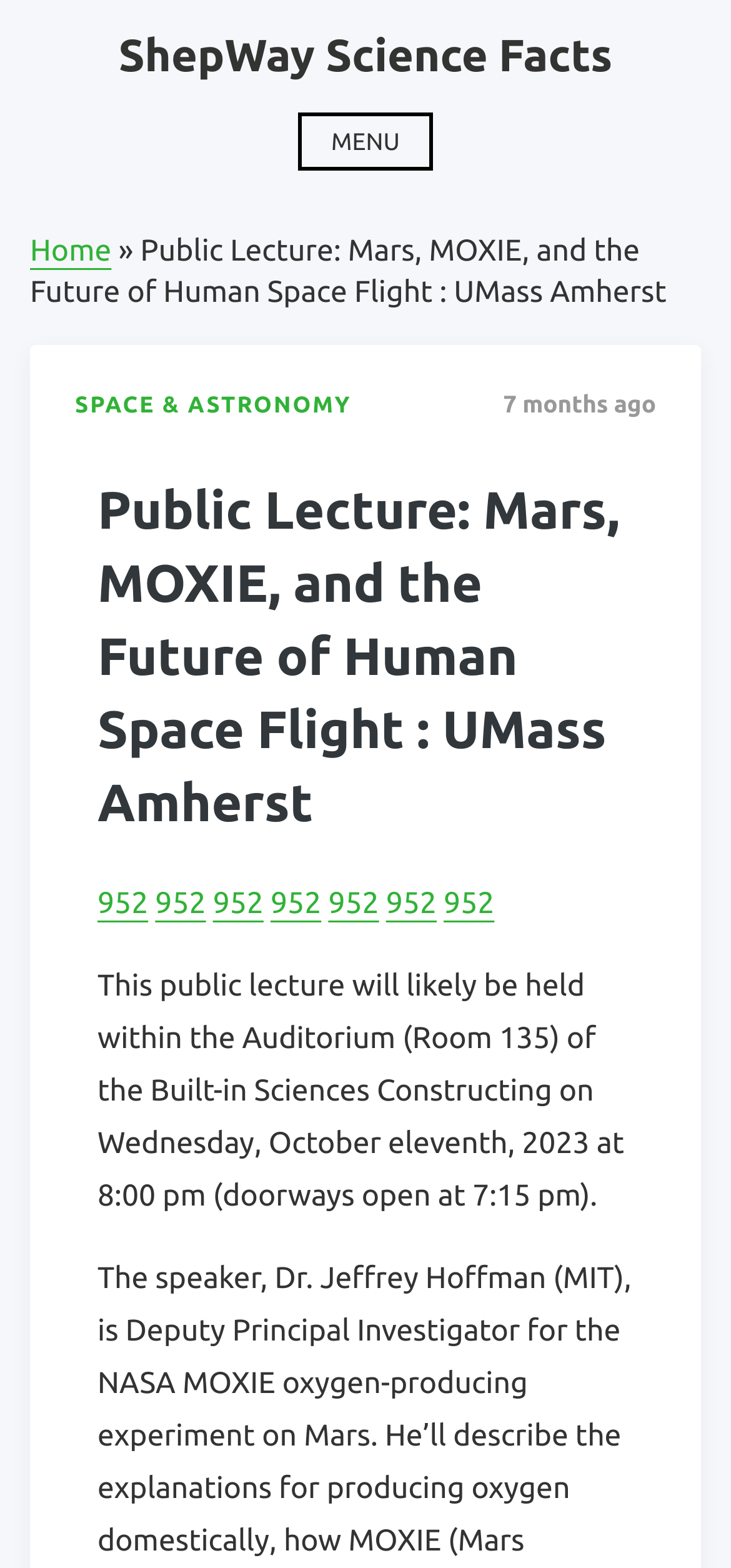Use the details in the image to answer the question thoroughly: 
What is the time of the public lecture?

I found the answer by looking at the text that describes the event details, which is located below the title of the lecture. The text states 'This public lecture will likely be held ... at 8:00 pm (doorways open at 7:15 pm).'.